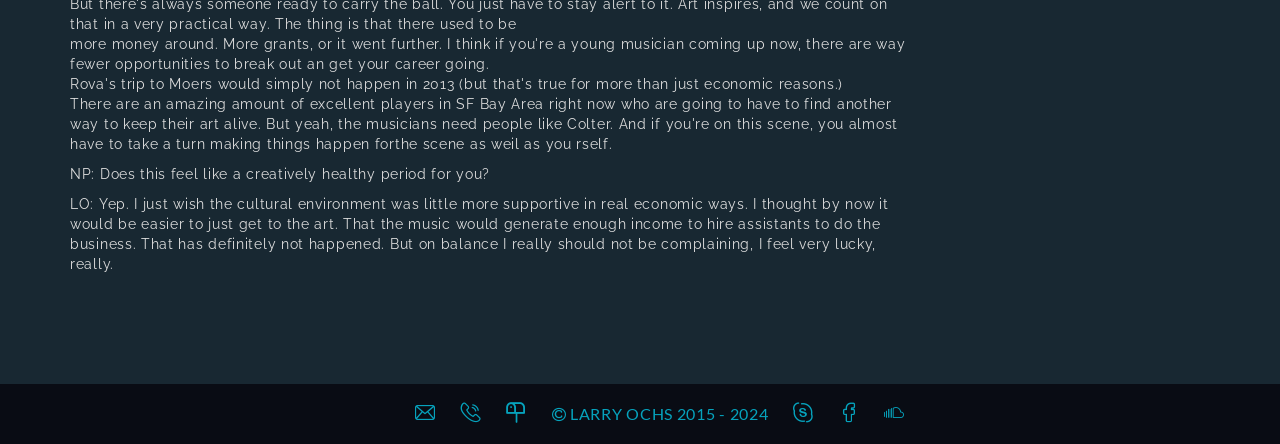Who is the person being interviewed?
Based on the image, answer the question with as much detail as possible.

I determined the answer by looking at the text 'LARRY OCHS 2015 - 2024' which appears to be a title or header, indicating that Larry Ochs is the person being interviewed or featured on this webpage.